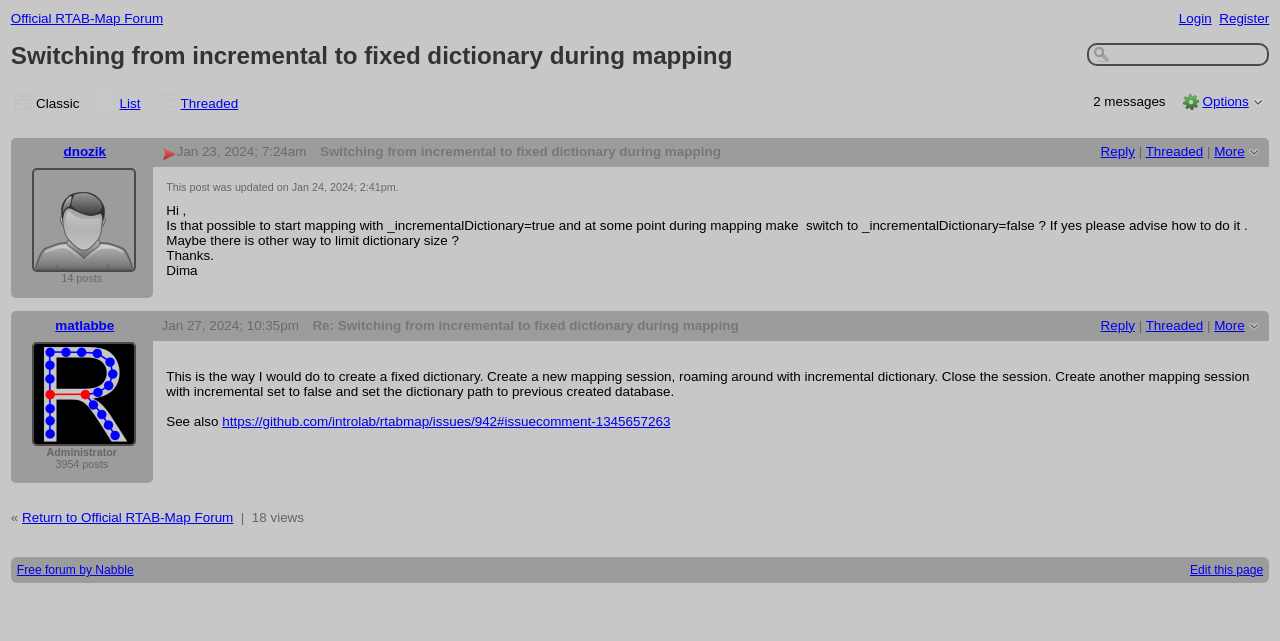Determine the bounding box coordinates of the clickable region to execute the instruction: "Click on the 'Threaded' link". The coordinates should be four float numbers between 0 and 1, denoted as [left, top, right, bottom].

[0.895, 0.225, 0.94, 0.248]